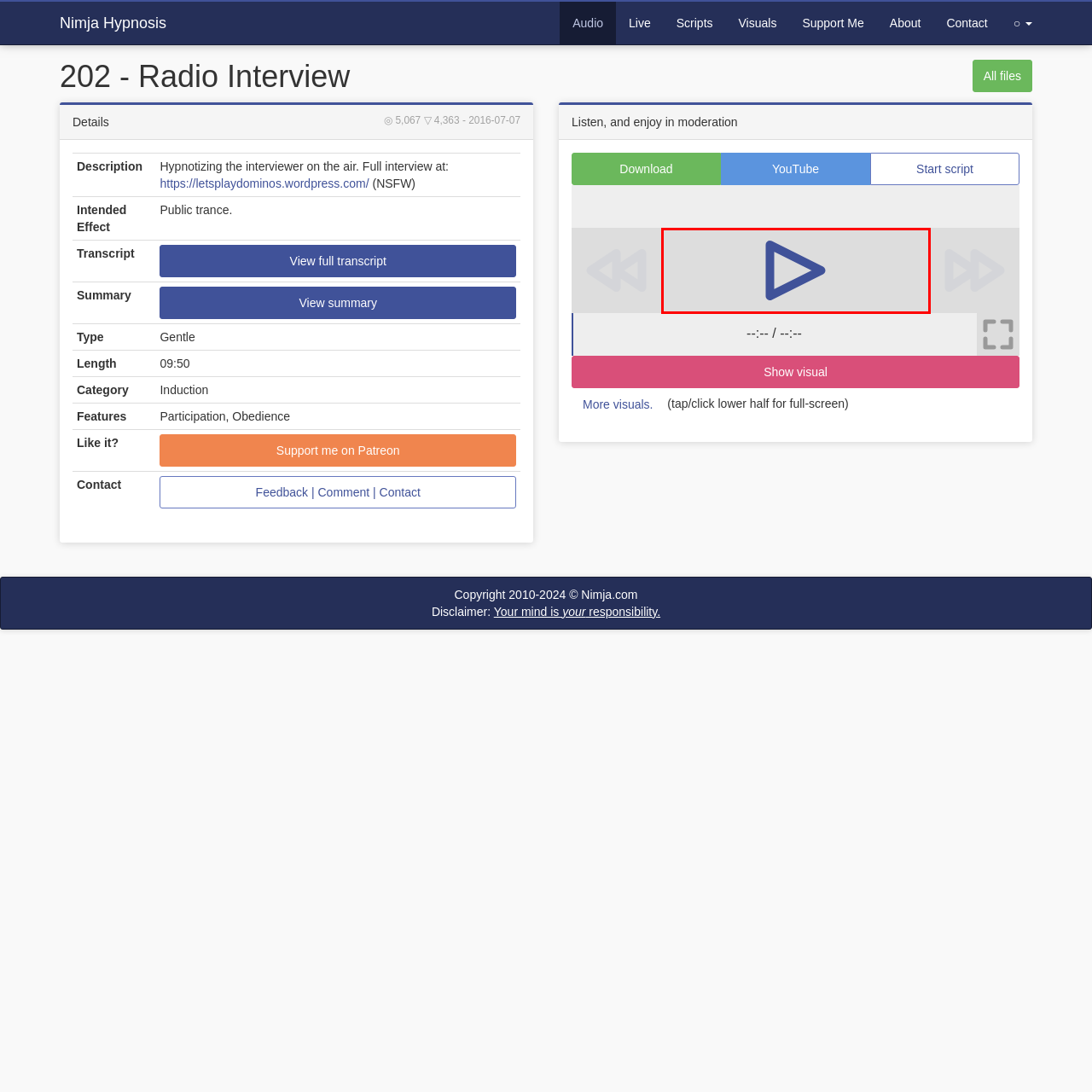Carefully look at the image inside the red box and answer the subsequent question in as much detail as possible, using the information from the image: 
What is the purpose of the rewind and fast forward buttons?

The caption states that the rewind and fast forward buttons surround the play button, and their purpose is to enrich the interactive media experience, promoting a seamless auditory journey, which implies that they are used to manipulate the playback experience.